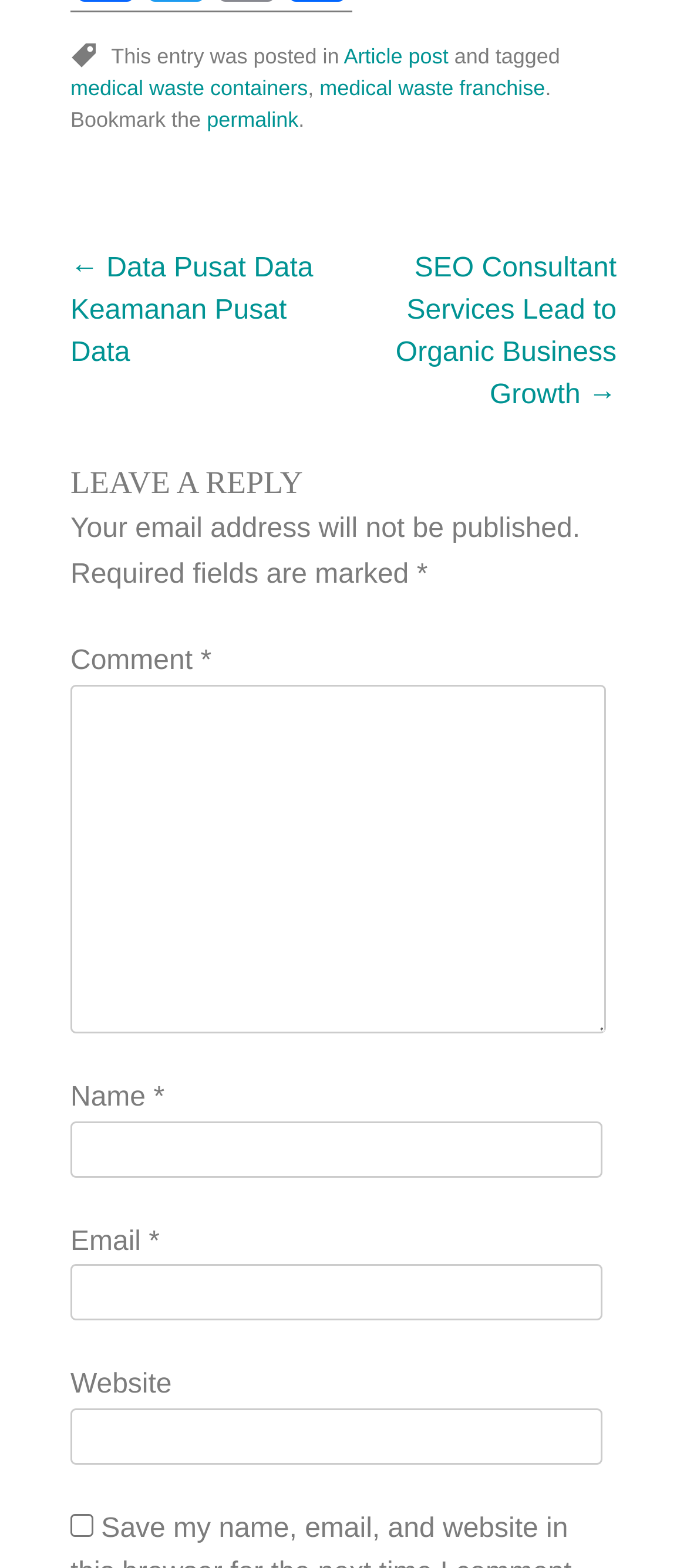Bounding box coordinates are specified in the format (top-left x, top-left y, bottom-right x, bottom-right y). All values are floating point numbers bounded between 0 and 1. Please provide the bounding box coordinate of the region this sentence describes: Scans for this version

None